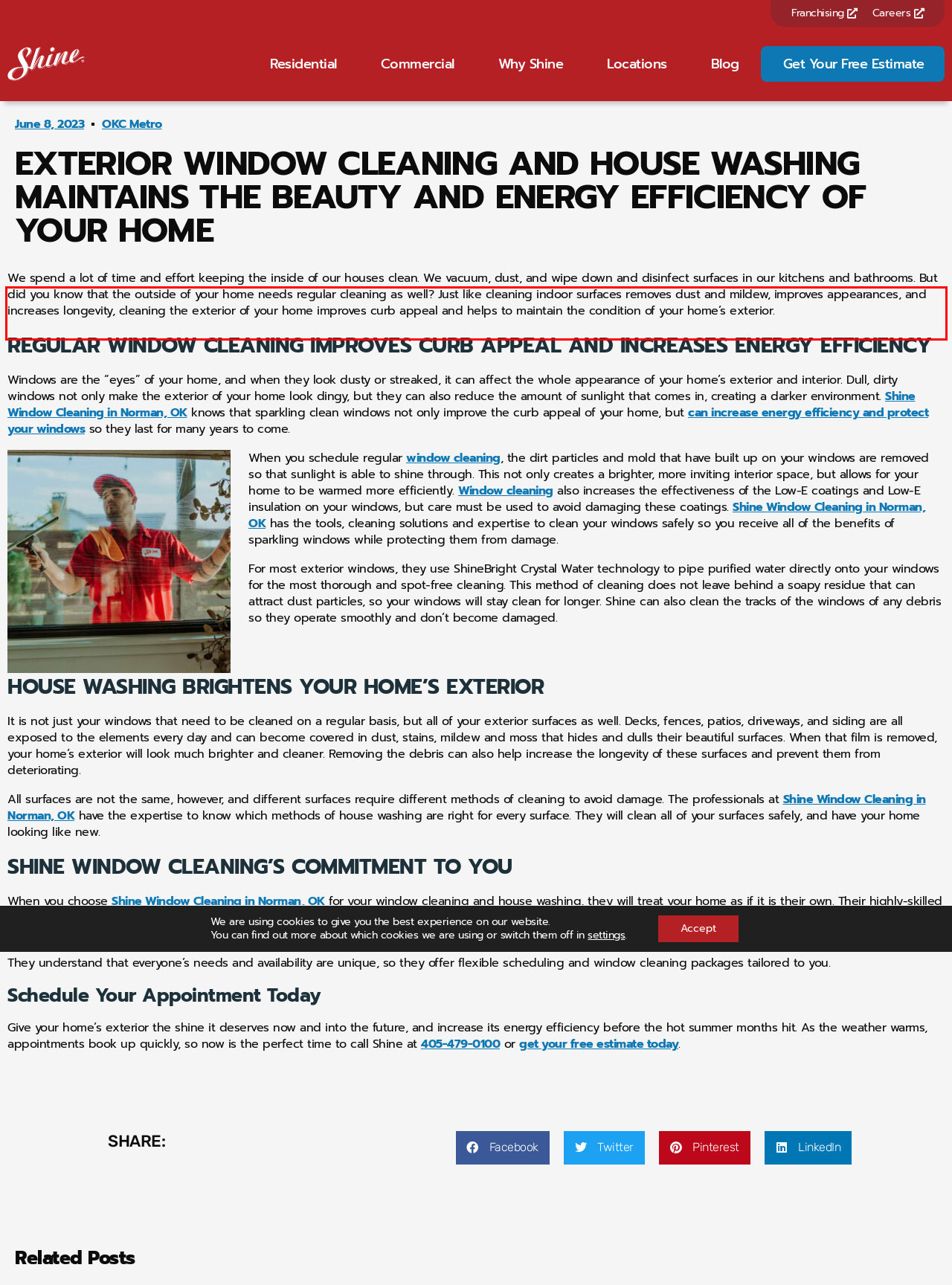With the provided screenshot of a webpage, locate the red bounding box and perform OCR to extract the text content inside it.

We spend a lot of time and effort keeping the inside of our houses clean. We vacuum, dust, and wipe down and disinfect surfaces in our kitchens and bathrooms. But did you know that the outside of your home needs regular cleaning as well? Just like cleaning indoor surfaces removes dust and mildew, improves appearances, and increases longevity, cleaning the exterior of your home improves curb appeal and helps to maintain the condition of your home’s exterior.